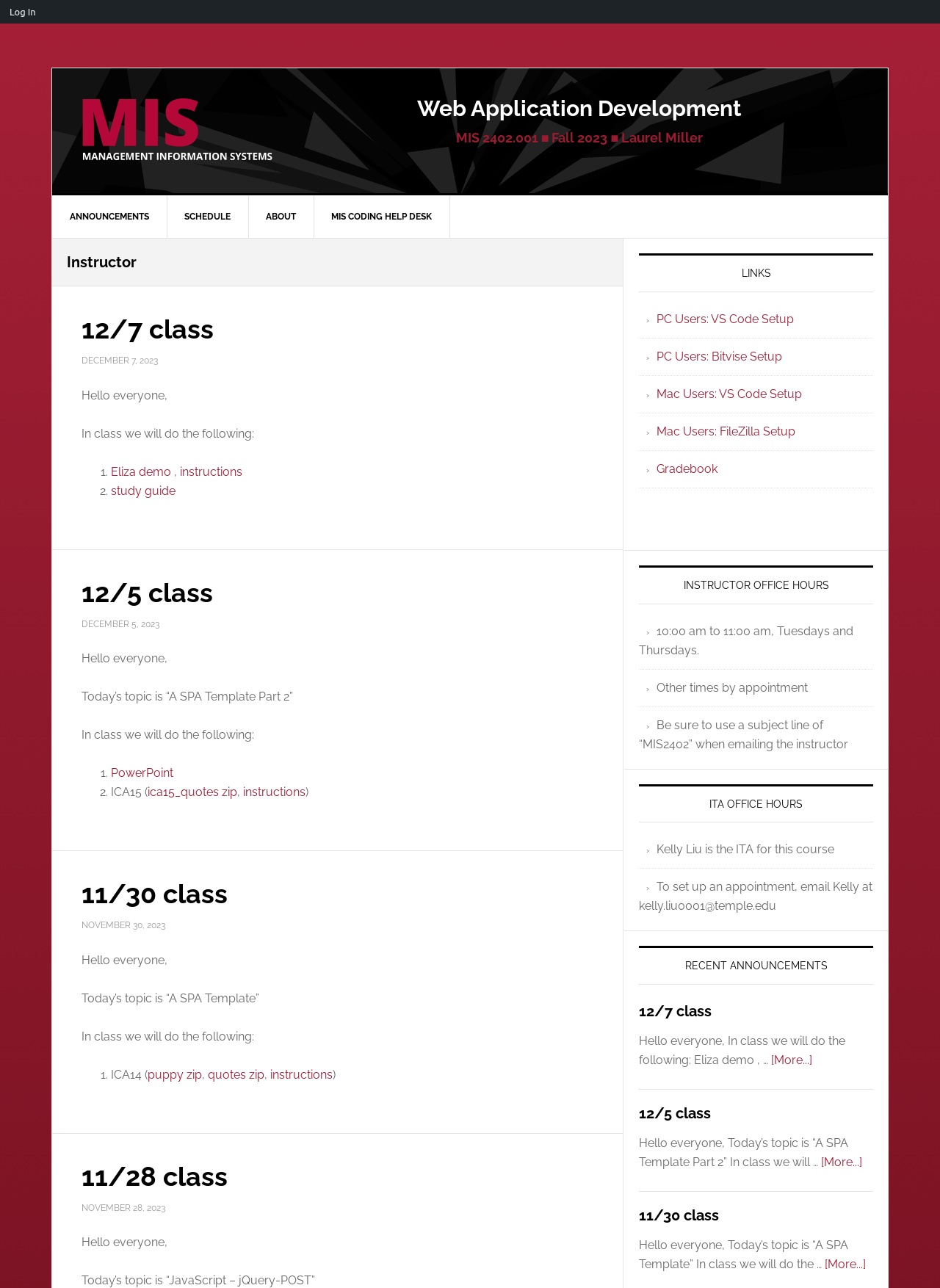What is the topic of the 11/30 class?
Using the picture, provide a one-word or short phrase answer.

A SPA Template